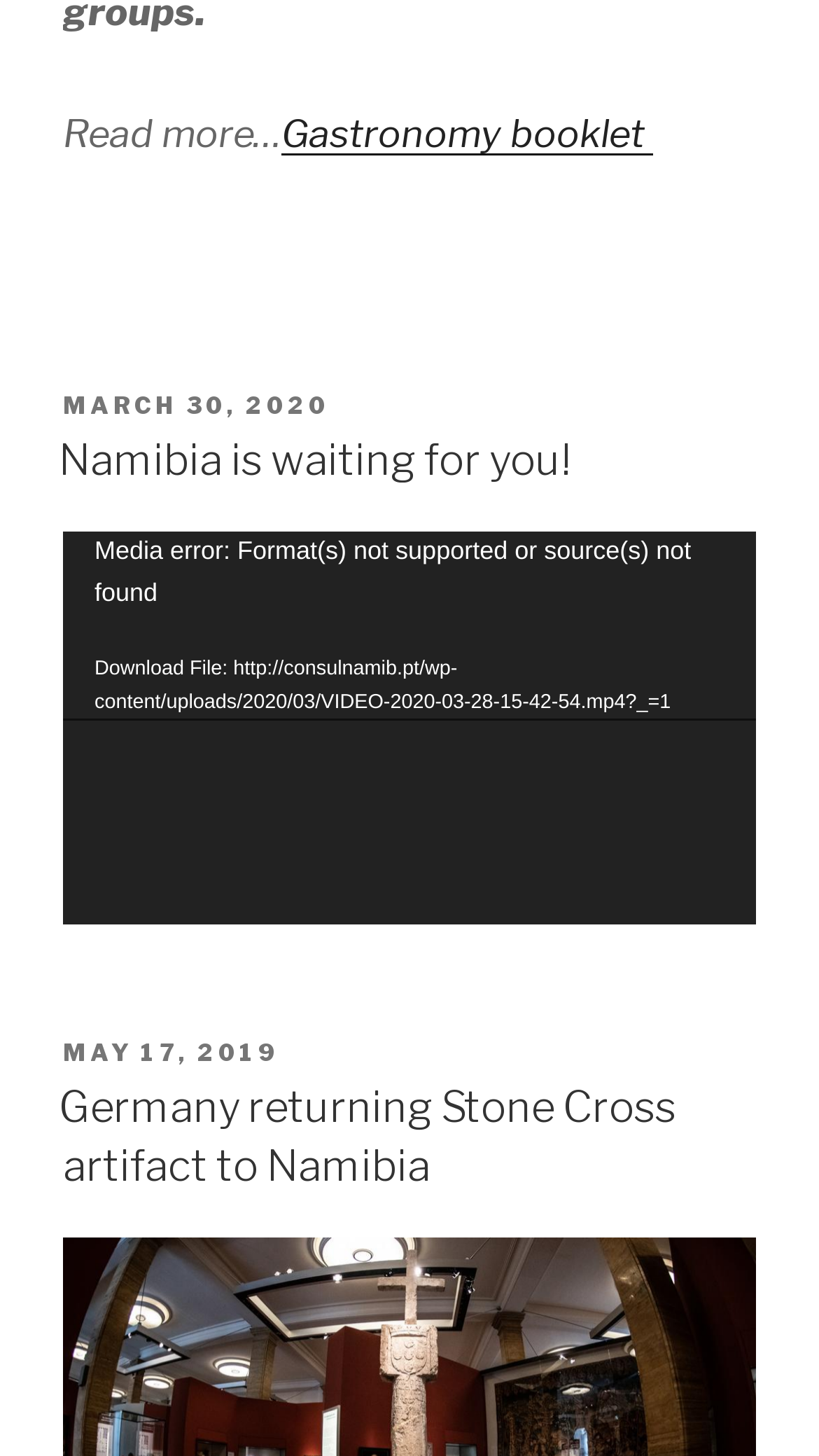Please provide a comprehensive answer to the question based on the screenshot: What is the current time displayed in the video player?

The current time displayed in the video player can be found in the timer section, which is '00:00'.